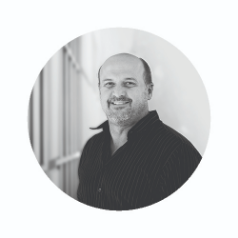What style is the photo of Michael Stewart in?
Analyze the screenshot and provide a detailed answer to the question.

The caption explicitly states that the photo of Michael Stewart is in black-and-white style, which adds a timeless quality to the image.